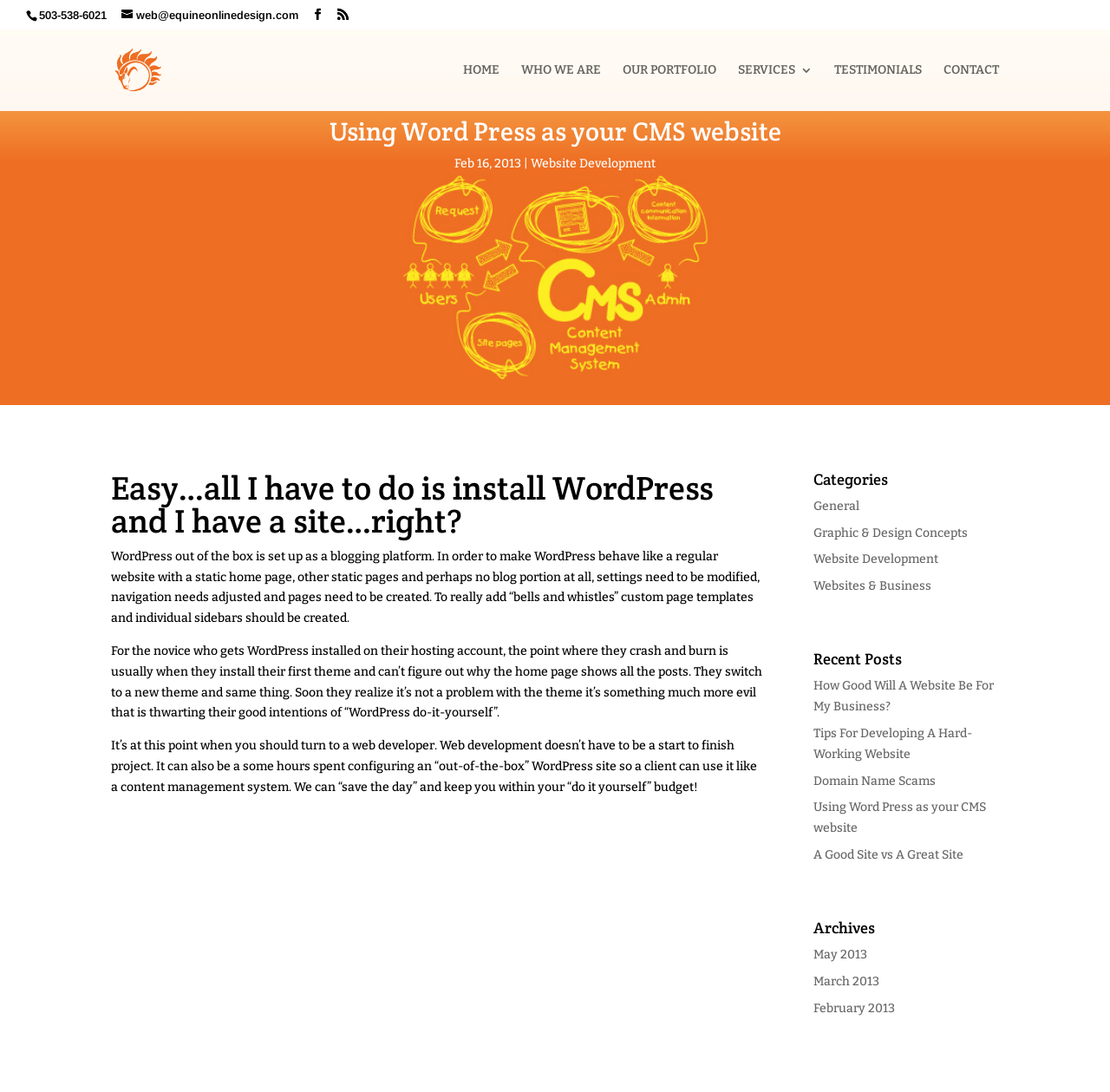Provide a one-word or one-phrase answer to the question:
What is the topic of the first blog post?

Using Word Press as your CMS website